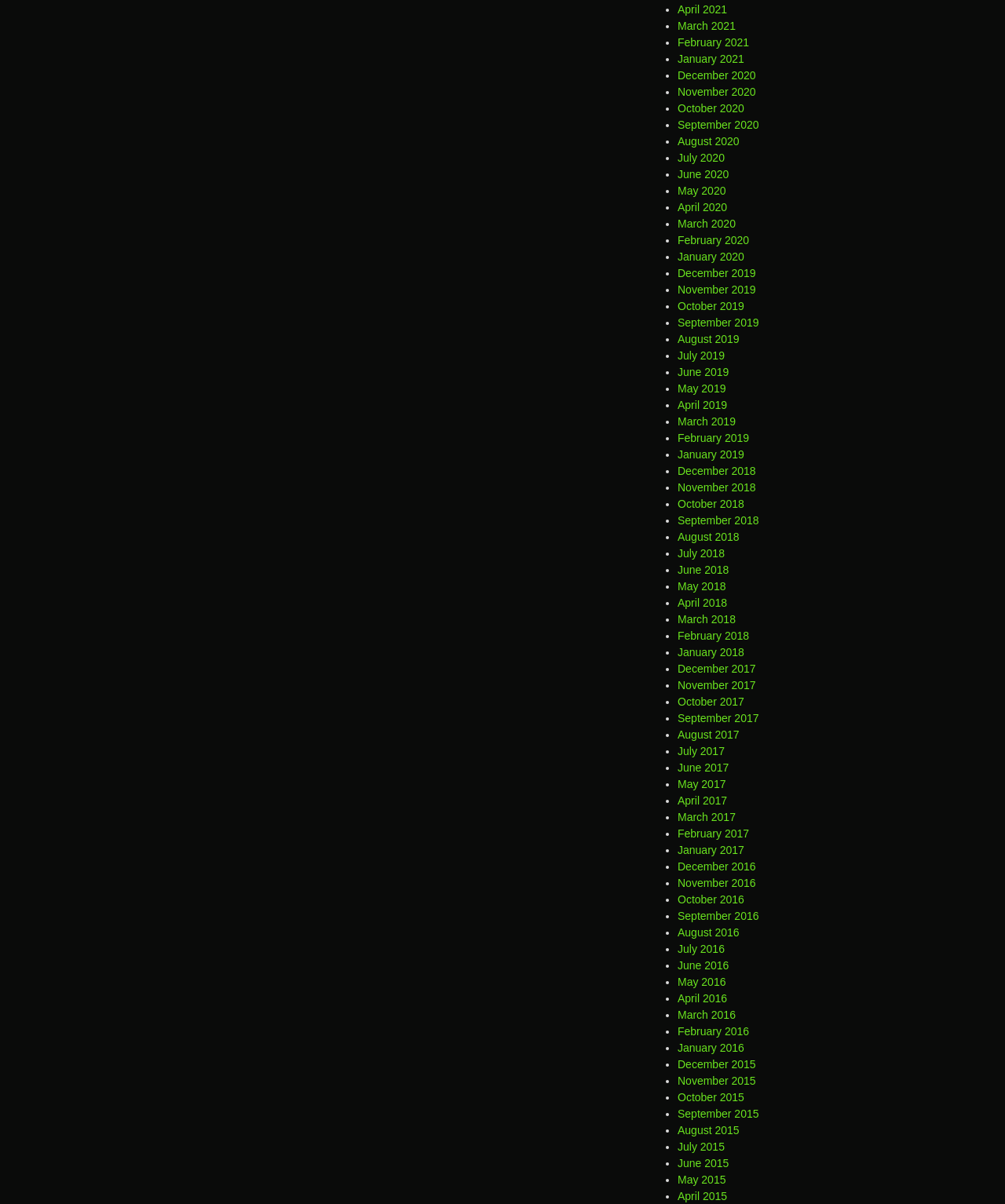Identify the bounding box coordinates of the clickable region to carry out the given instruction: "Access March 2020".

[0.674, 0.181, 0.732, 0.191]